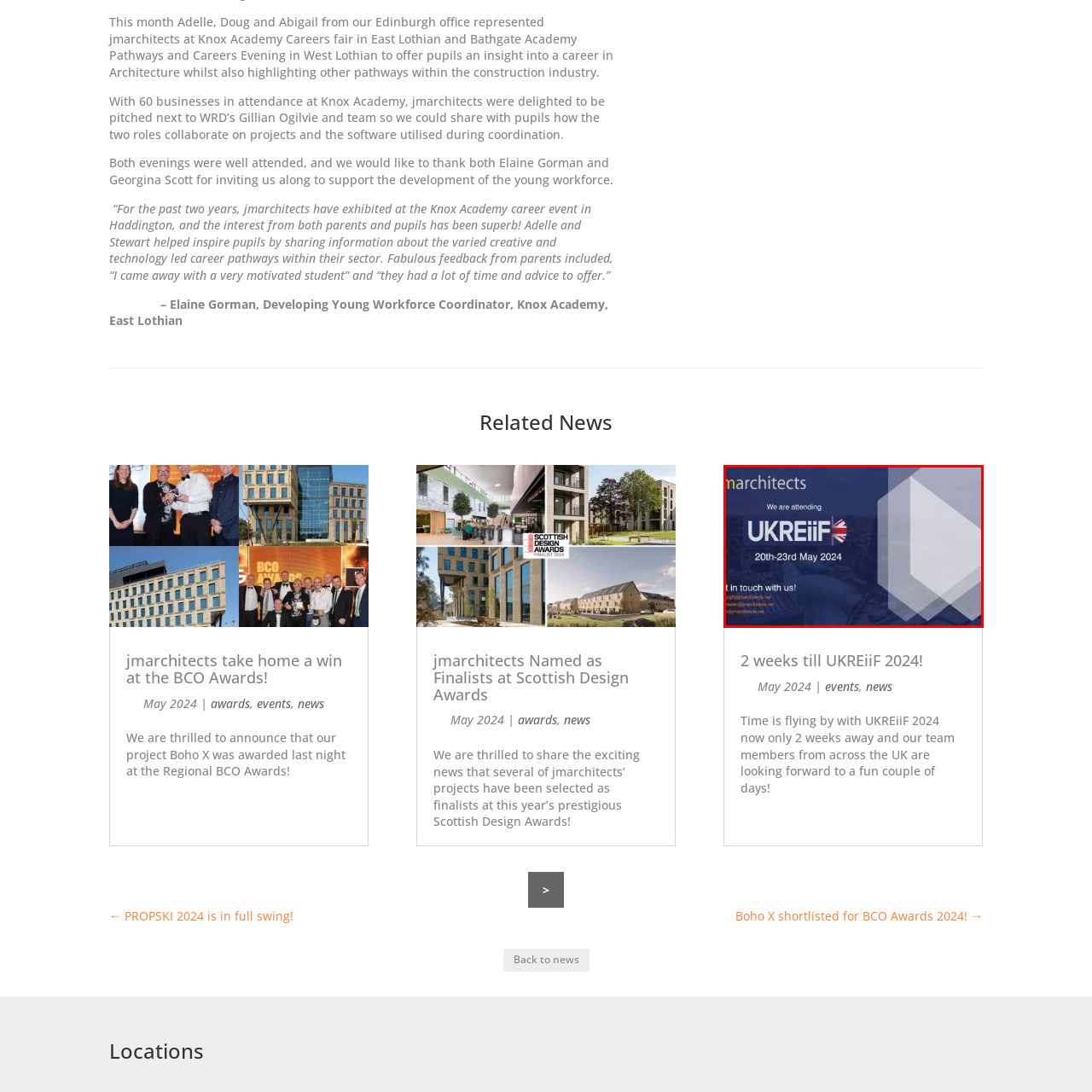What is the purpose of providing contact information?
Focus on the image bounded by the red box and reply with a one-word or phrase answer.

to connect with collaborators